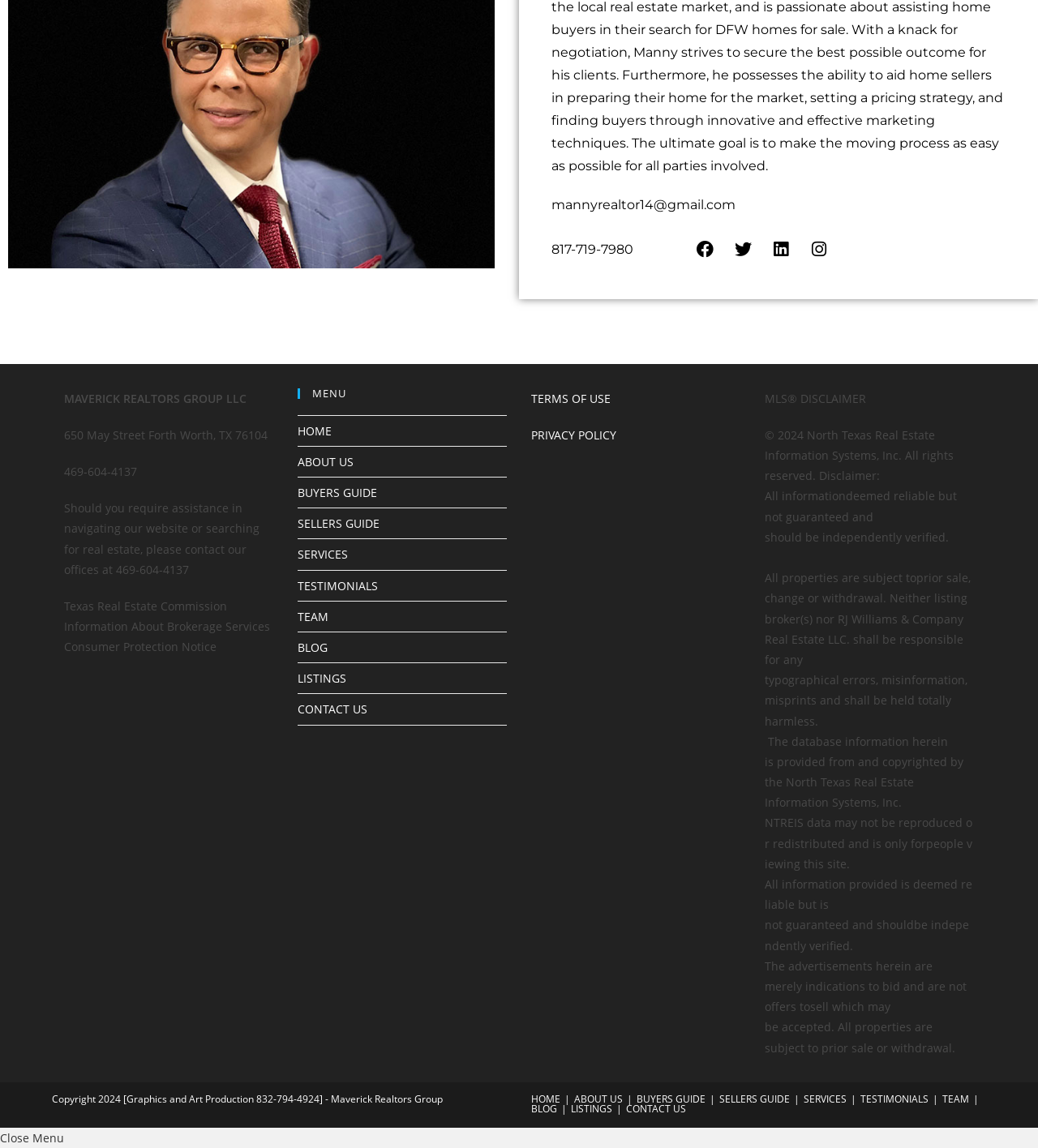Kindly provide the bounding box coordinates of the section you need to click on to fulfill the given instruction: "Read the TERMS OF USE".

[0.512, 0.34, 0.588, 0.354]